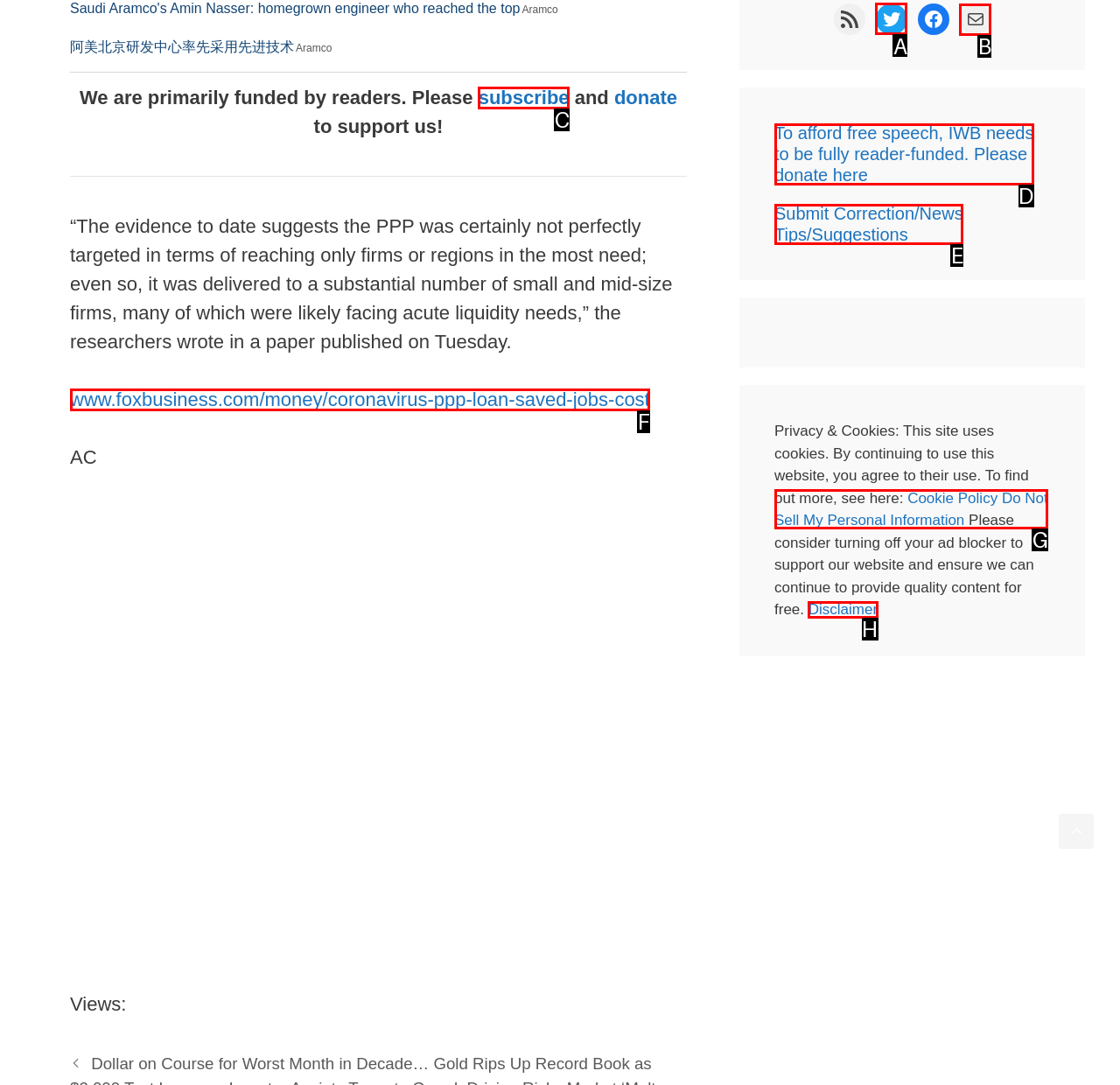Choose the letter of the option you need to click to Follow on Twitter. Answer with the letter only.

A